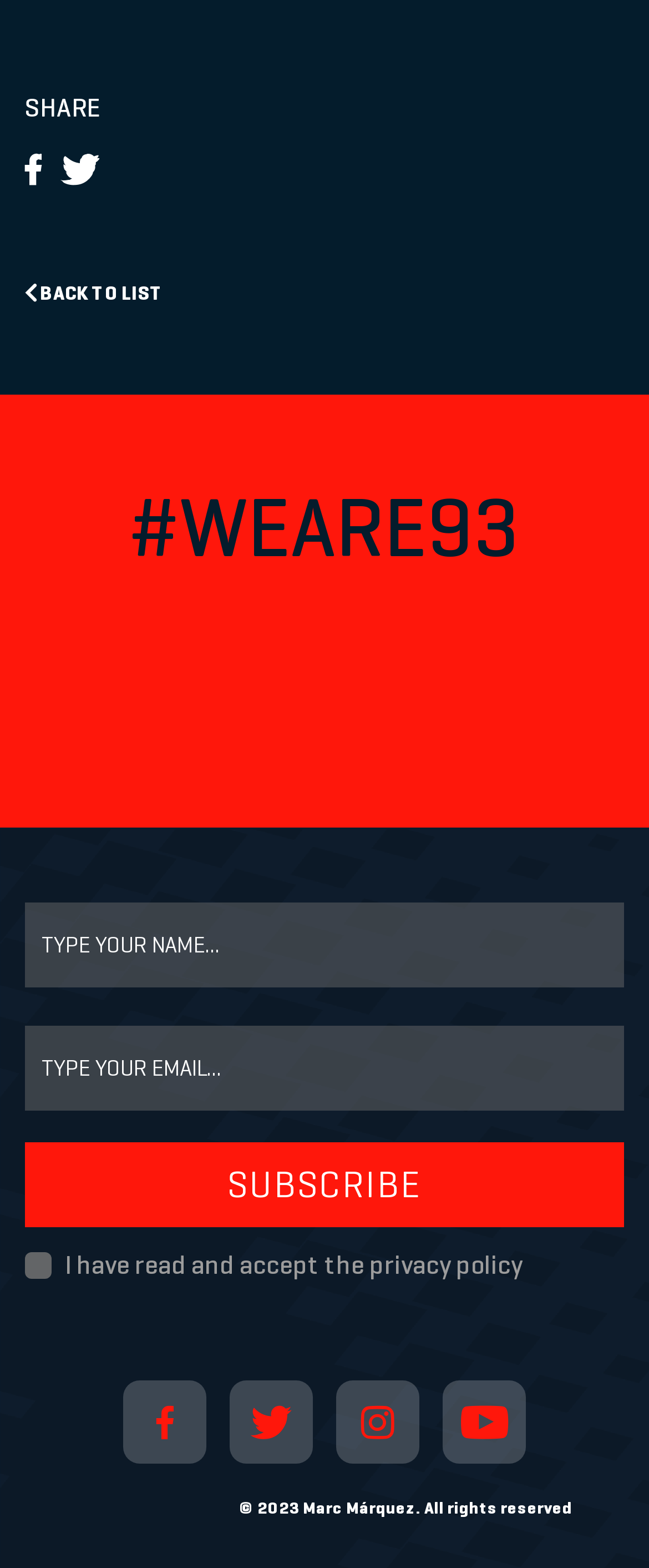By analyzing the image, answer the following question with a detailed response: How many social media platforms can you share content on?

There are two social media sharing links, 'Share on Facebook' and 'Share on Twitter', indicating that users can share content on these two platforms.